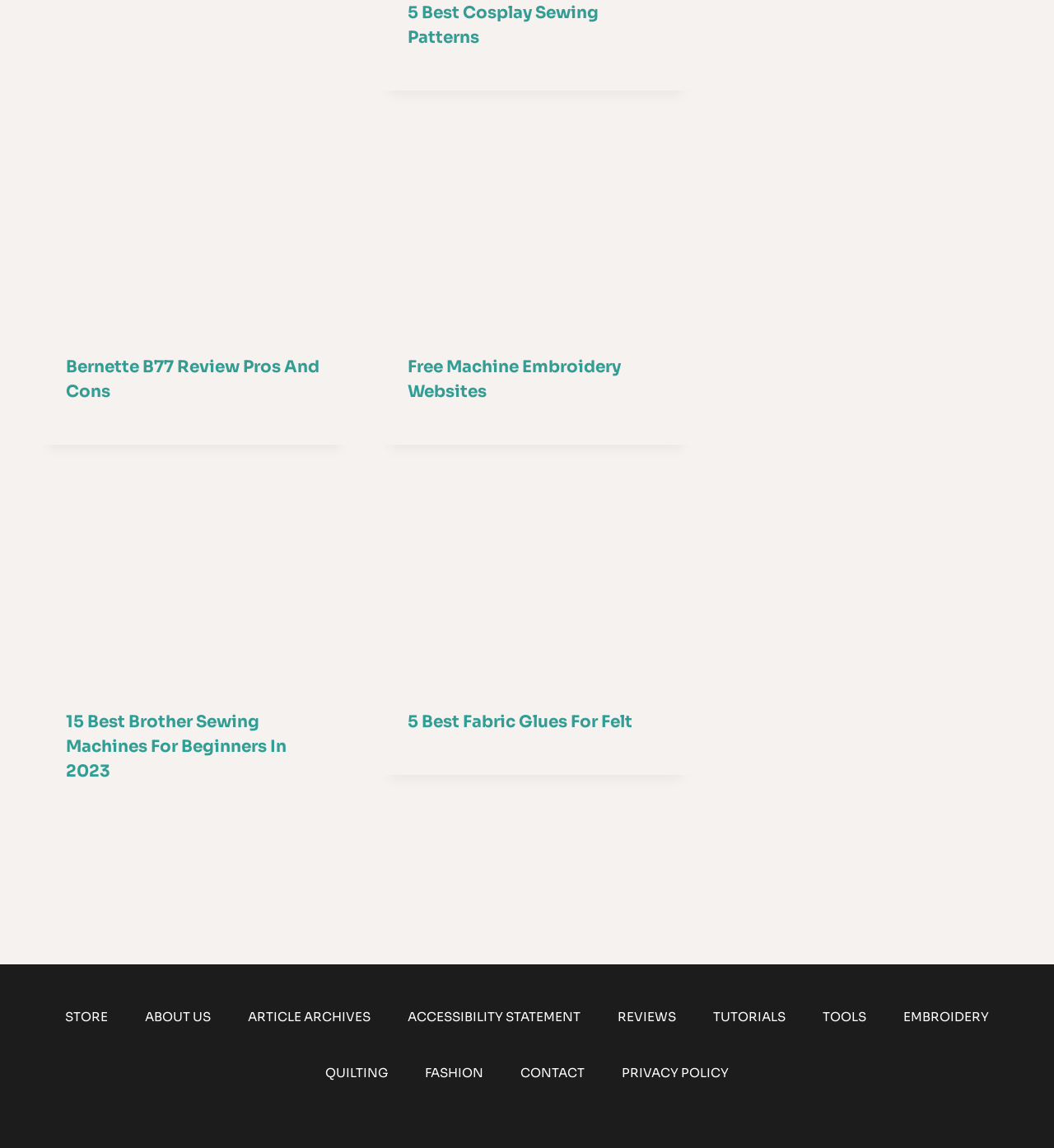Please determine the bounding box coordinates of the element to click in order to execute the following instruction: "Visit the STORE page". The coordinates should be four float numbers between 0 and 1, specified as [left, top, right, bottom].

[0.044, 0.861, 0.12, 0.91]